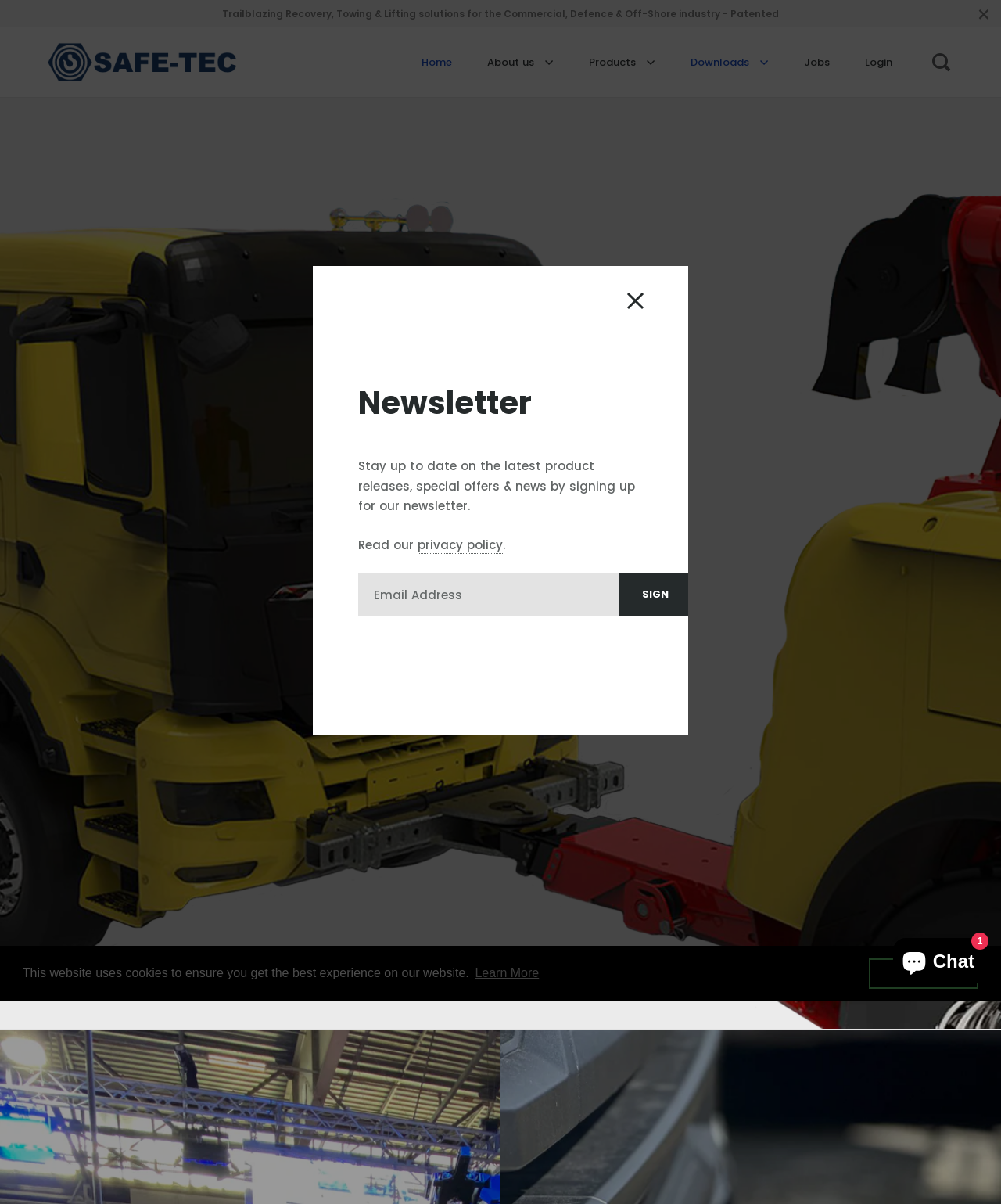Extract the bounding box coordinates for the described element: "Login". The coordinates should be represented as four float numbers between 0 and 1: [left, top, right, bottom].

[0.848, 0.037, 0.907, 0.065]